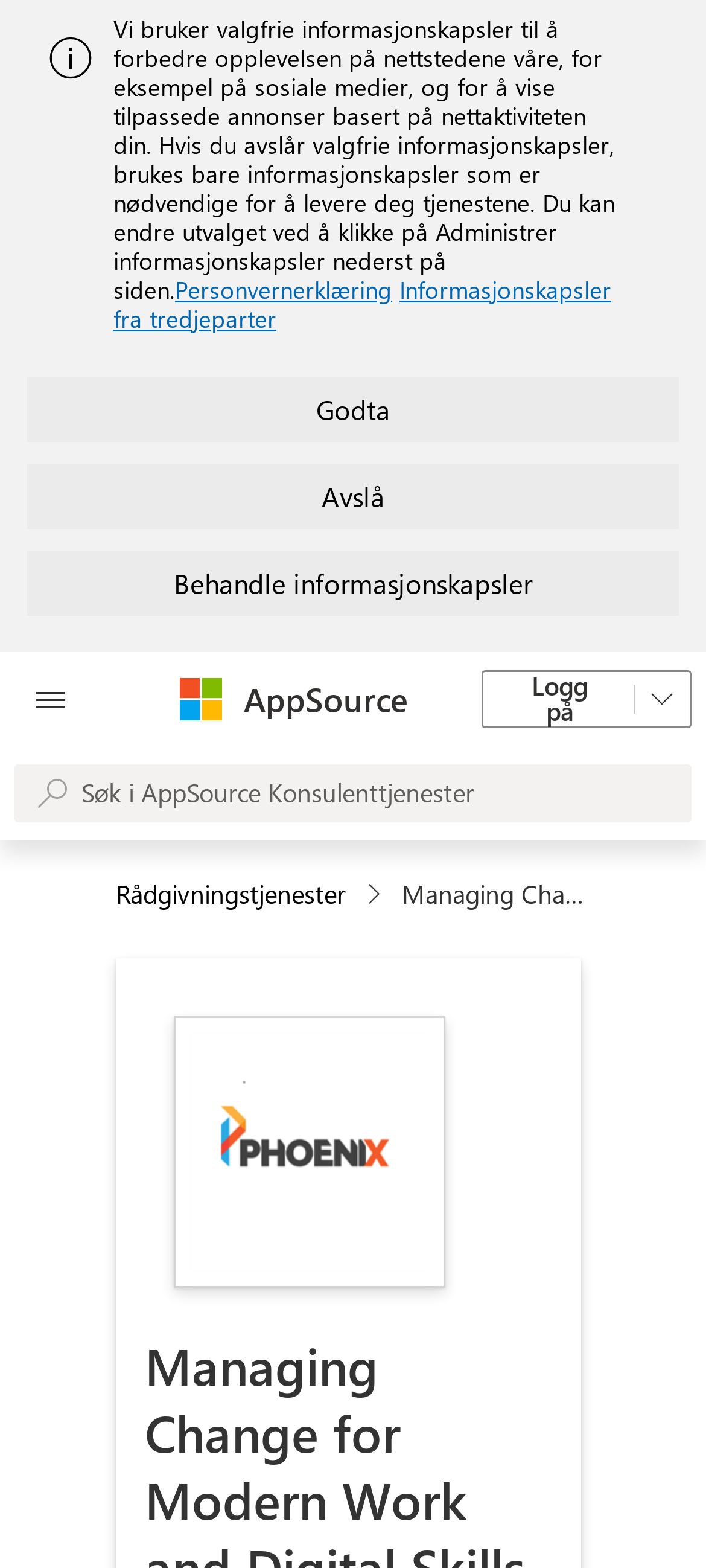Determine the main headline of the webpage and provide its text.

Managing Change for Modern Work and Digital Skills